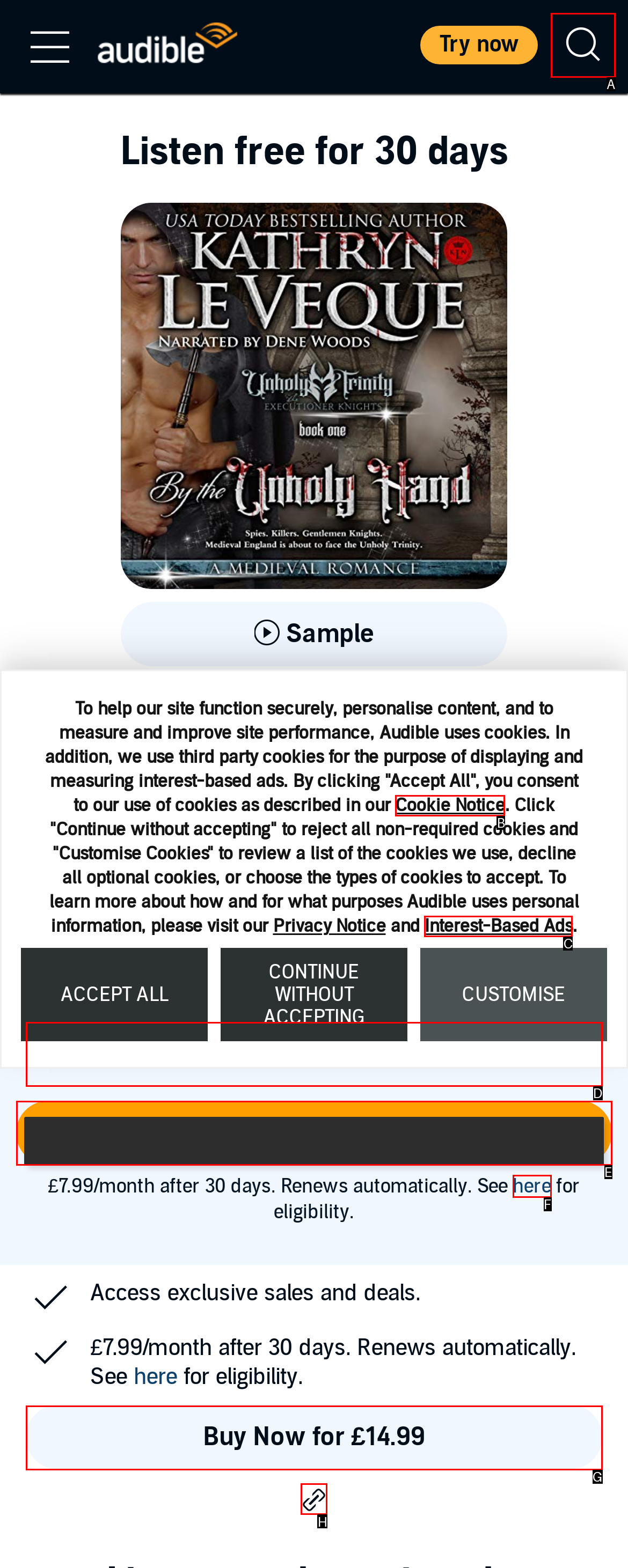For the task: Copy the link, specify the letter of the option that should be clicked. Answer with the letter only.

H